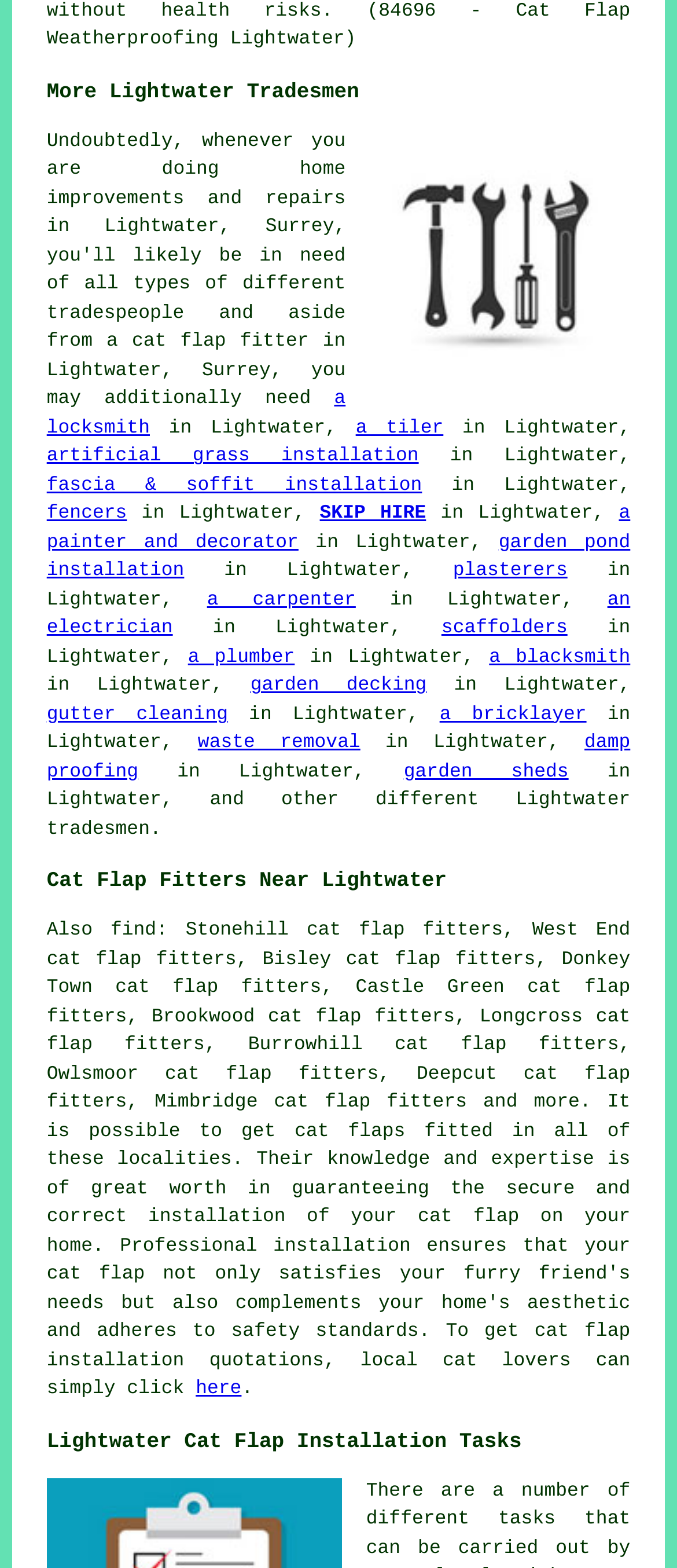Can I find cat flap fitters in nearby areas?
Please use the image to provide a one-word or short phrase answer.

Yes